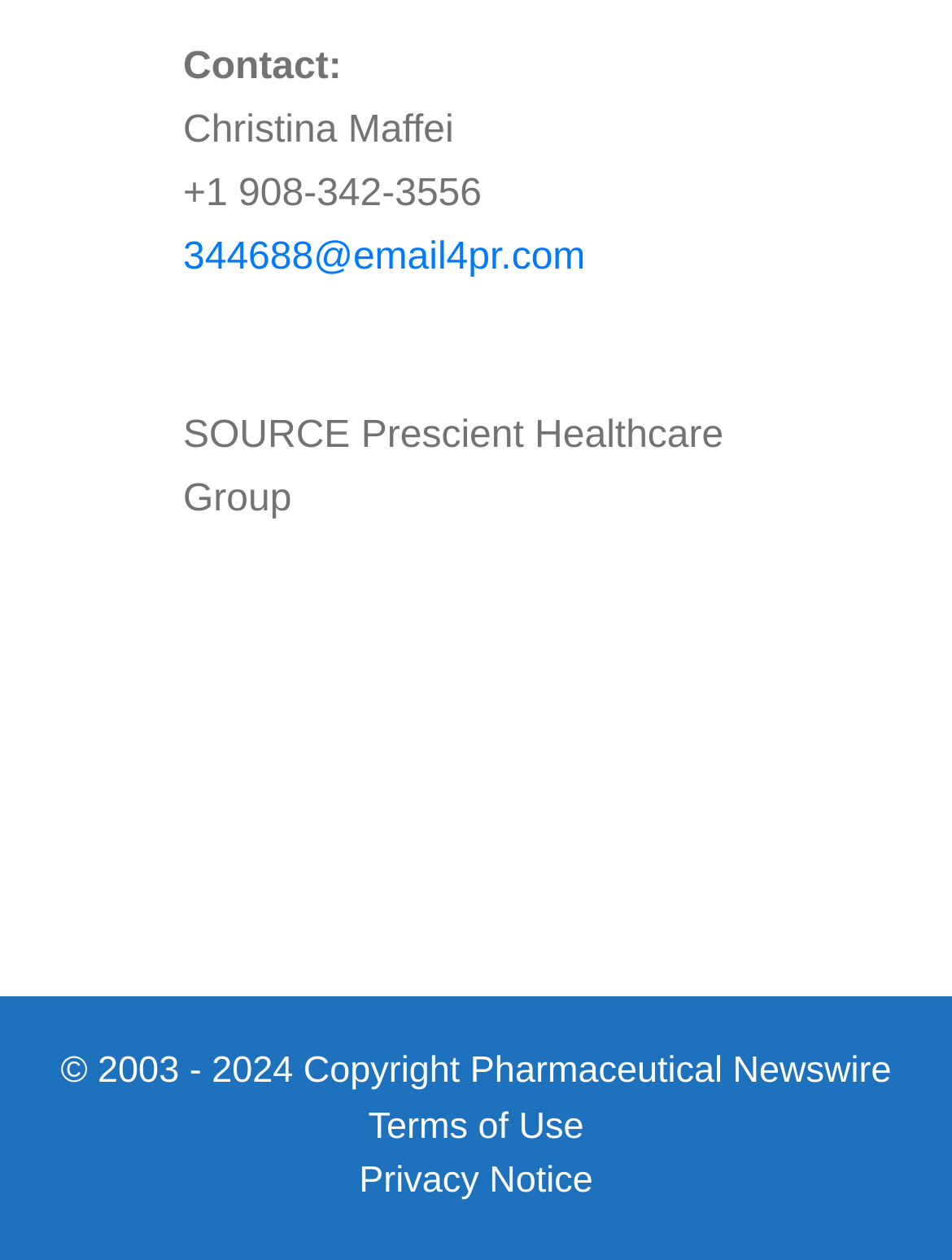Provide the bounding box coordinates of the HTML element described by the text: "Terms of Use".

[0.387, 0.877, 0.613, 0.91]